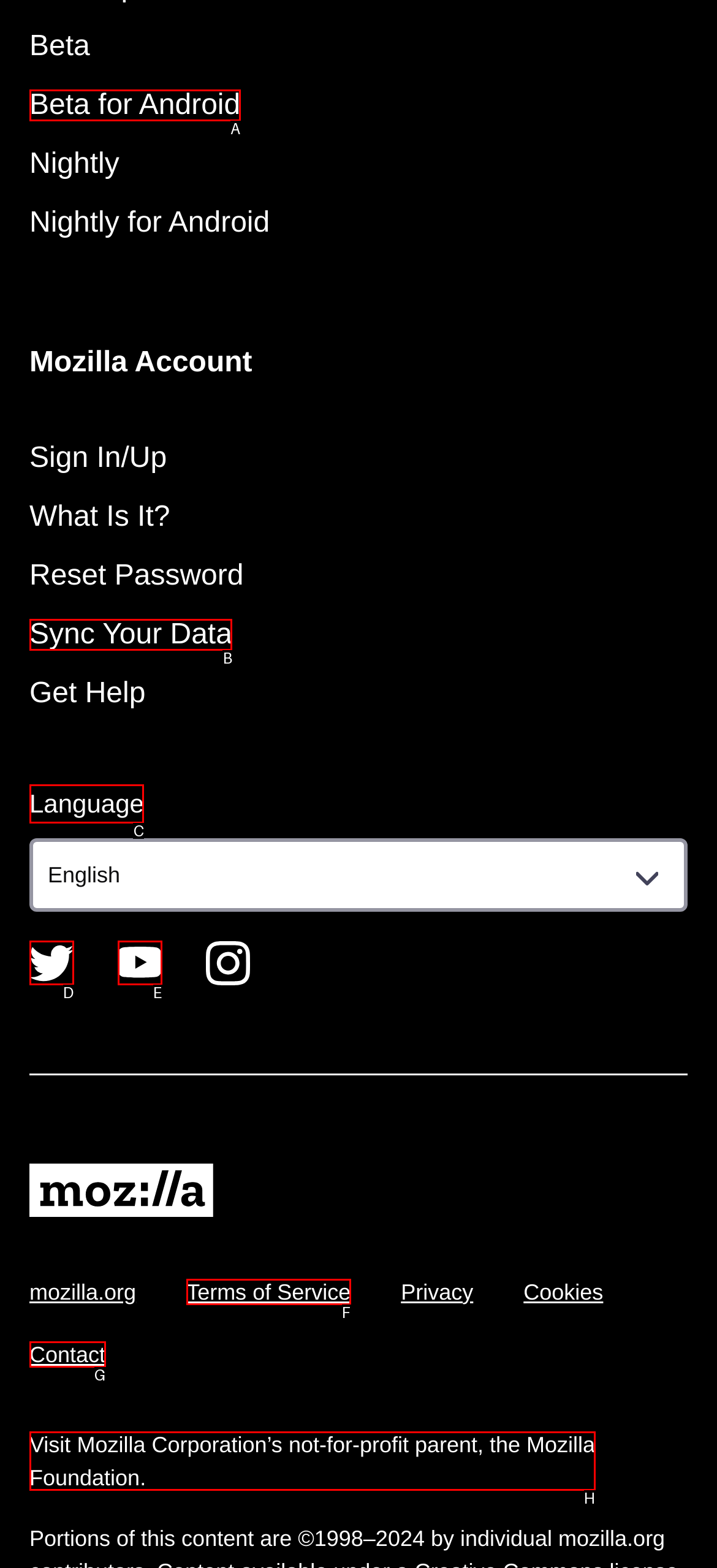Match the element description to one of the options: Beta for Android
Respond with the corresponding option's letter.

A